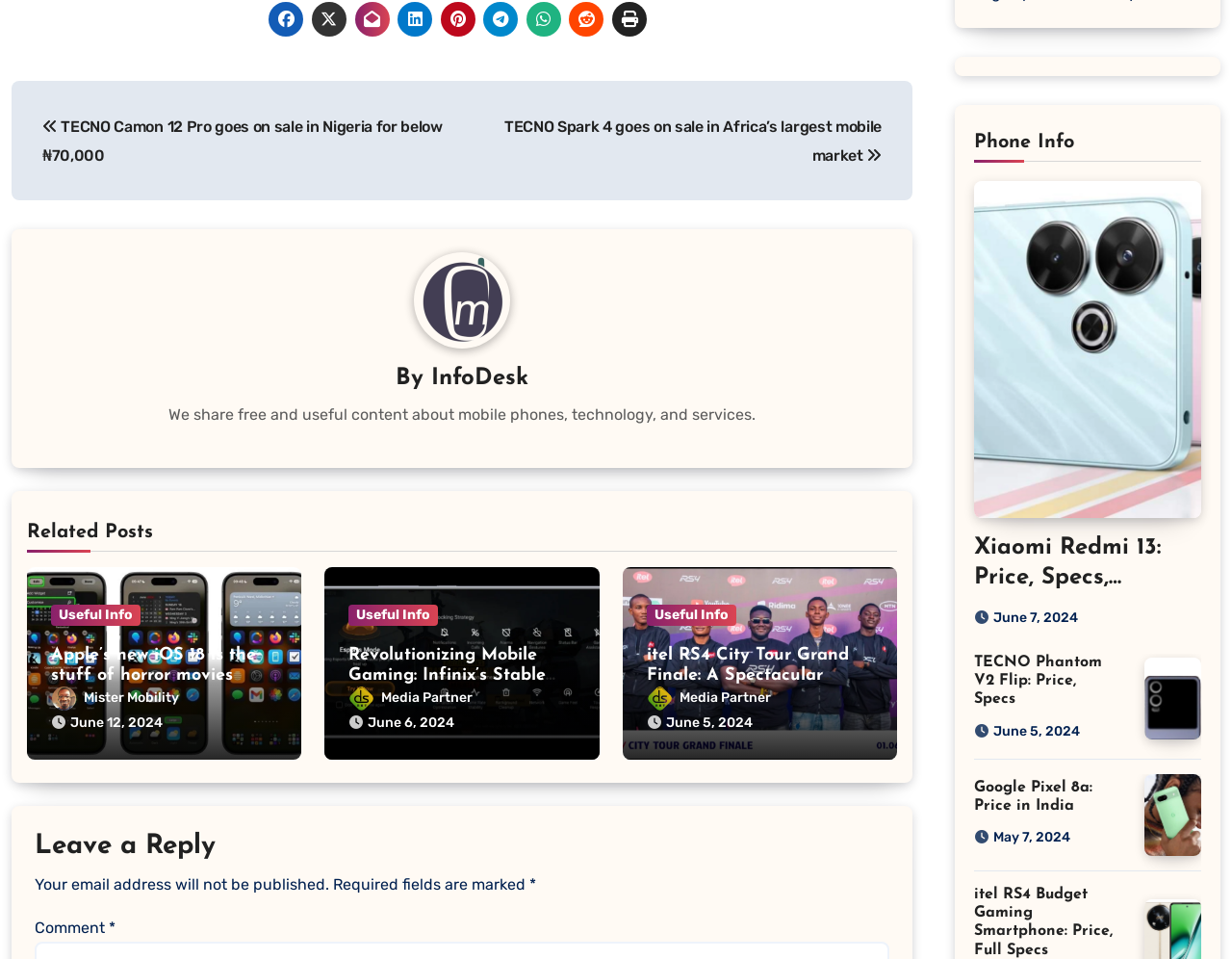Find and indicate the bounding box coordinates of the region you should select to follow the given instruction: "Check the related post 'Apple’s new iOS 18 is the stuff of horror movies'".

[0.041, 0.672, 0.225, 0.716]